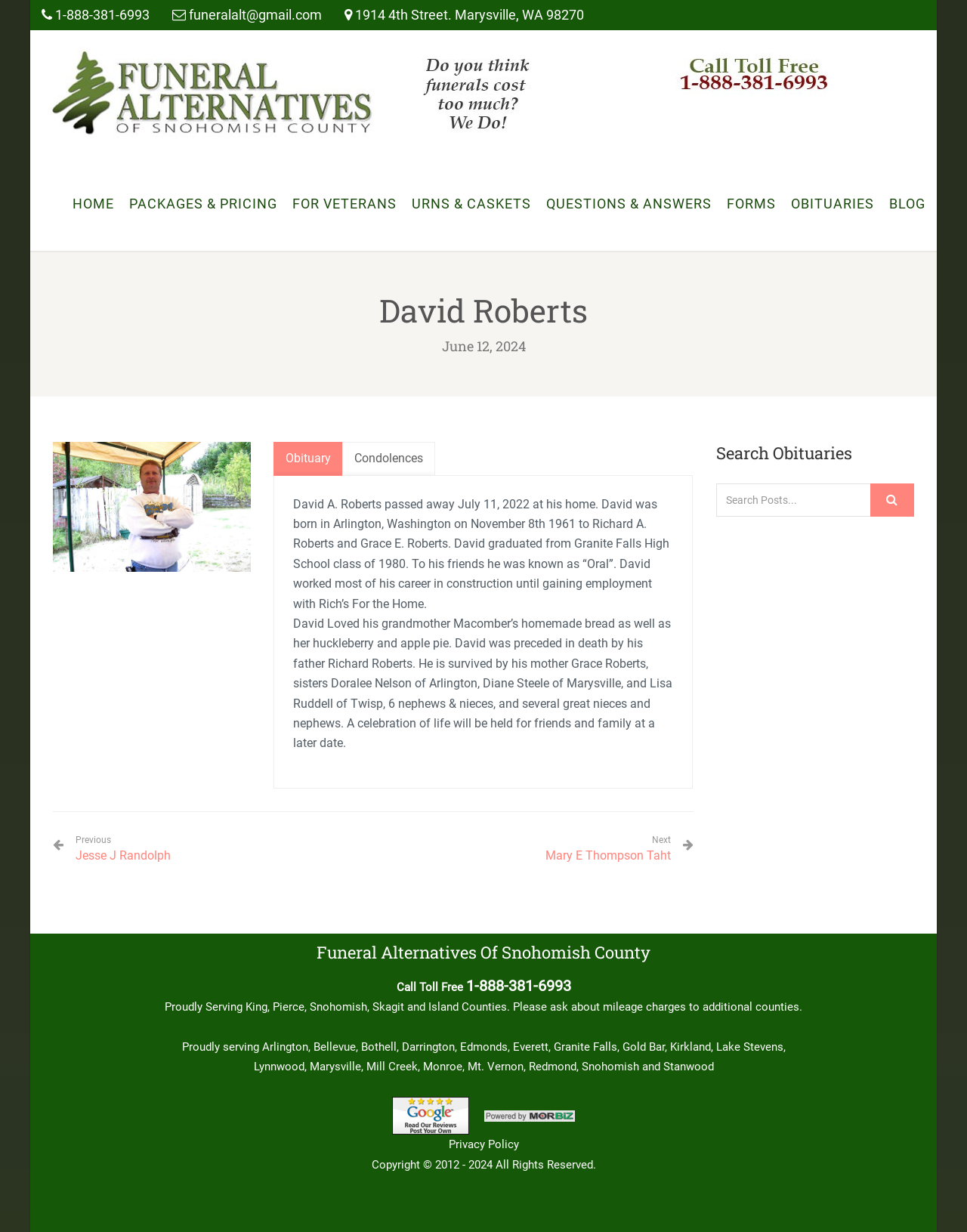Based on the element description, predict the bounding box coordinates (top-left x, top-left y, bottom-right x, bottom-right y) for the UI element in the screenshot: name="s" placeholder="Search Posts..."

[0.74, 0.392, 0.901, 0.419]